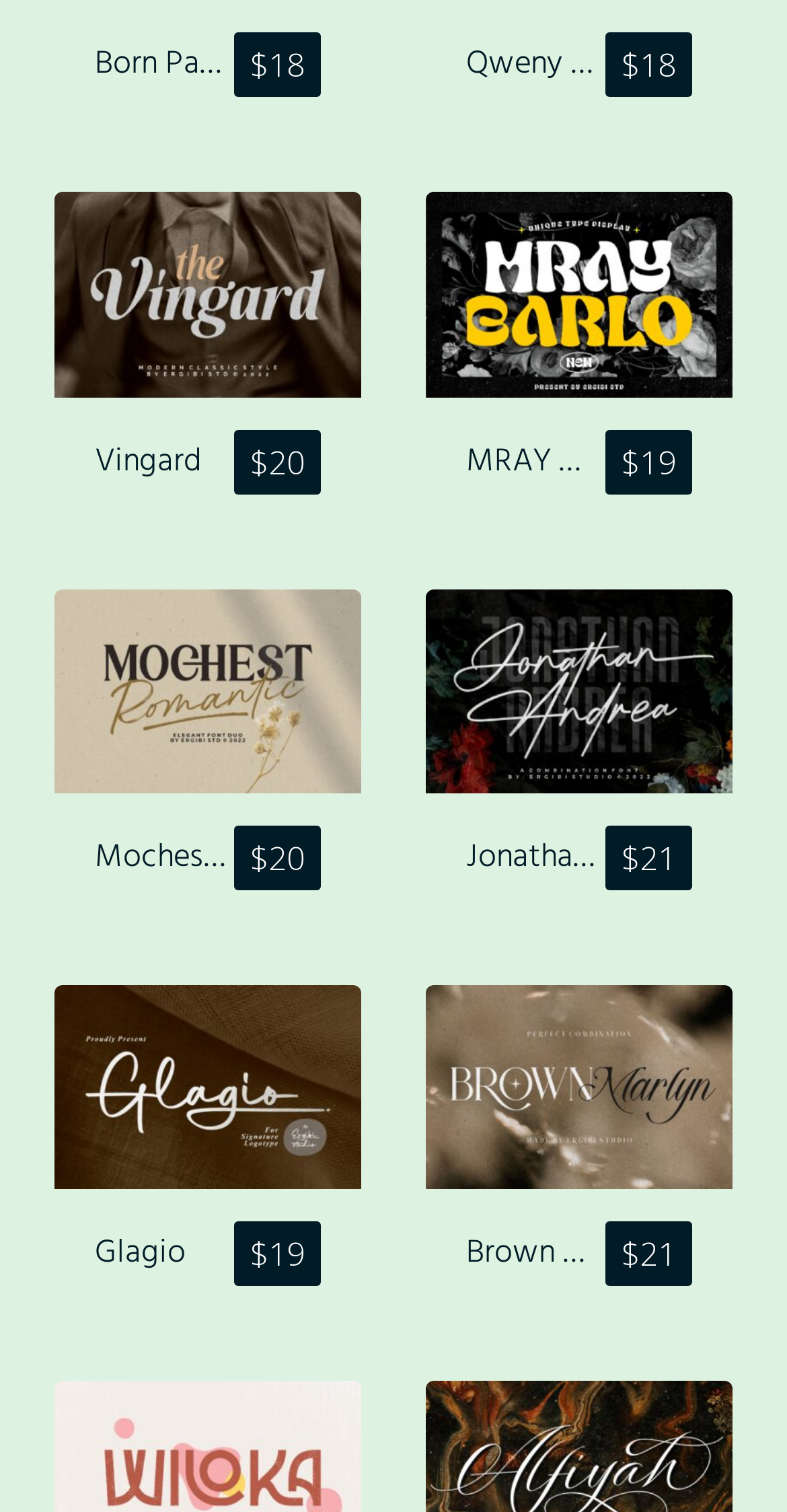Find the bounding box coordinates of the clickable area that will achieve the following instruction: "Browse Action adventure games".

None